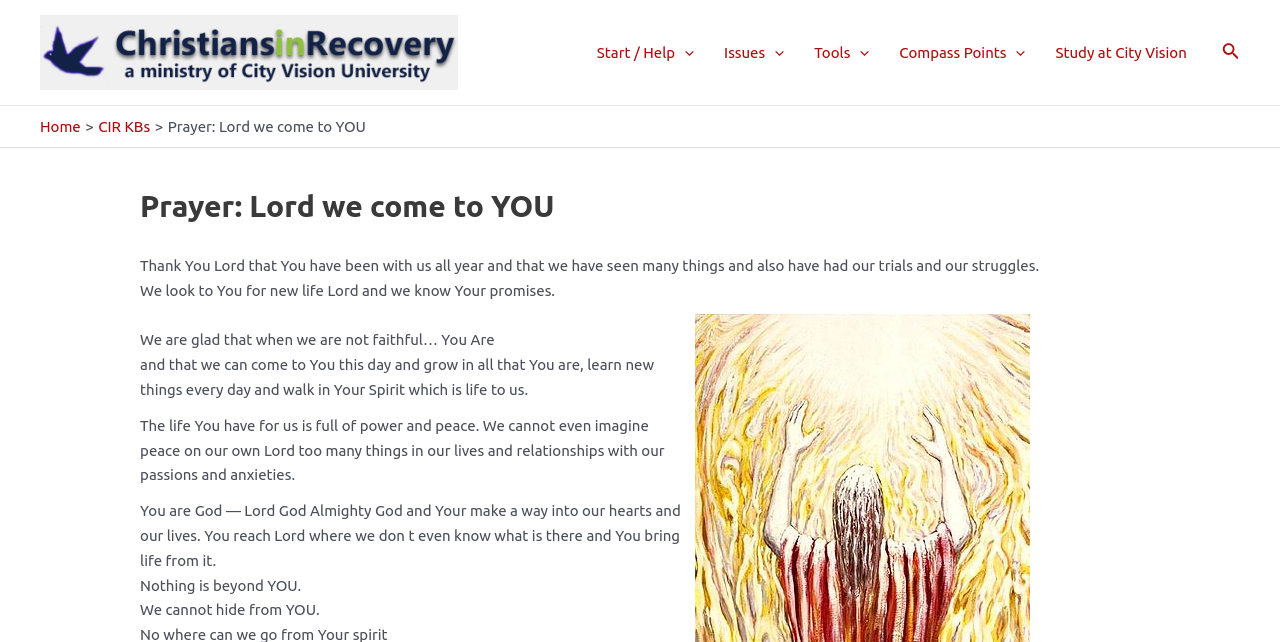Describe in detail what you see on the webpage.

This webpage appears to be a prayer or devotional page, with a focus on gratitude and seeking guidance from God. At the top left corner, there is a logo for "Christians in Recovery" with a link to the organization's website. 

To the right of the logo, there is a navigation menu with several links, including "Start / Help", "Issues", "Tools", "Compass Points", and "Study at City Vision". Each of these links has a corresponding menu toggle icon. 

At the top right corner, there is a search icon link. Below the navigation menu, there is a breadcrumb navigation section with links to "Home" and "CIR KBs". 

The main content of the page is a prayer, which is divided into several paragraphs. The prayer expresses gratitude to God for being present throughout the year, despite trials and struggles. It seeks new life, guidance, and peace from God, acknowledging God's power and ability to bring life to all areas of life. The prayer concludes with the statements "Nothing is beyond YOU" and "We cannot hide from YOU".